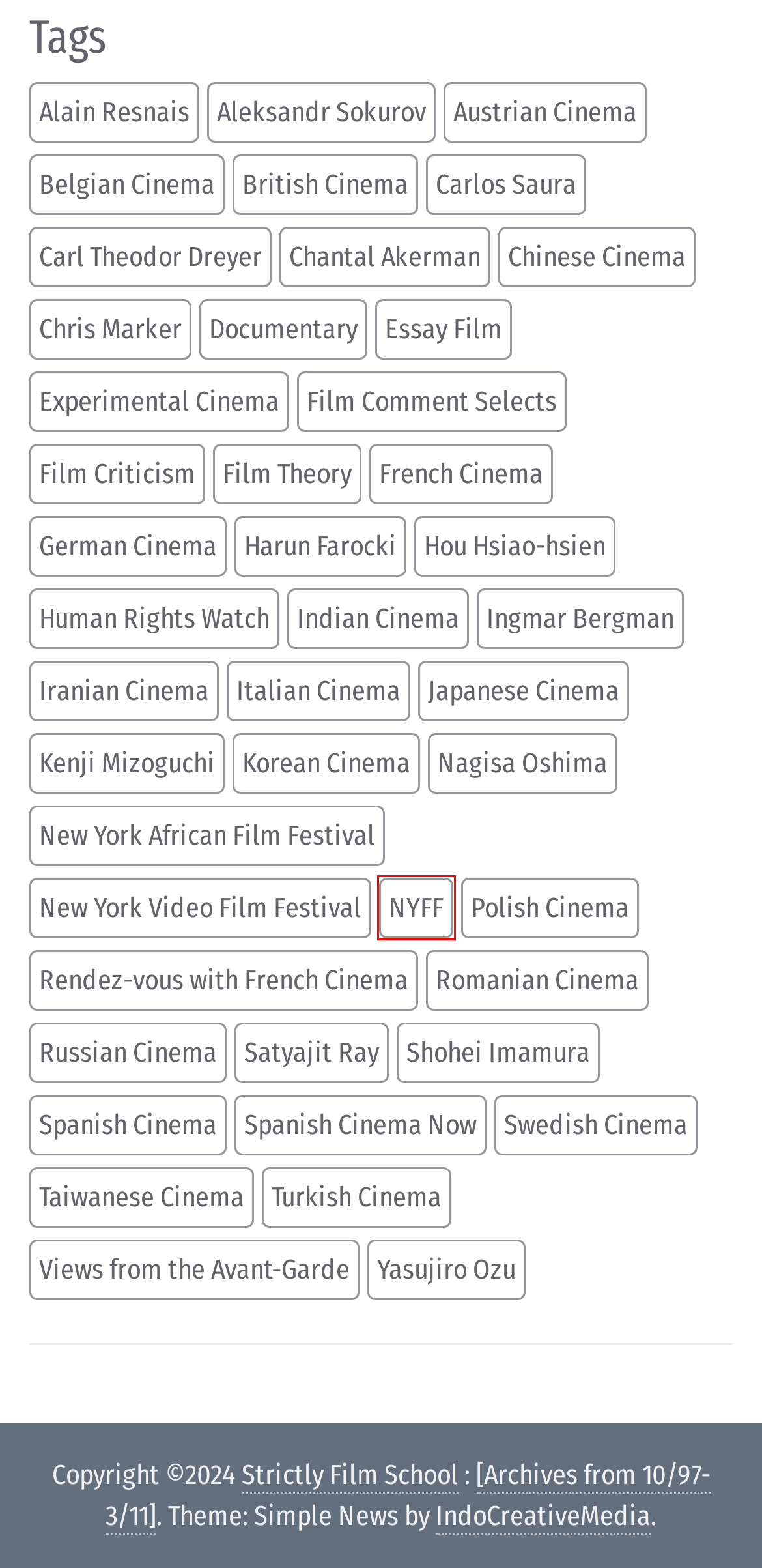Examine the screenshot of a webpage with a red bounding box around a UI element. Select the most accurate webpage description that corresponds to the new page after clicking the highlighted element. Here are the choices:
A. British Cinema – Strictly Film School
B. Taiwanese Cinema – Strictly Film School
C. Carl Theodor Dreyer – Strictly Film School
D. Aleksandr Sokurov – Strictly Film School
E. Yasujiro Ozu – Strictly Film School
F. Free WordPress Themes Based on Bootstrap by IndoCreativeMedia
G. NYFF – Strictly Film School
H. Rendez-vous with French Cinema – Strictly Film School

G